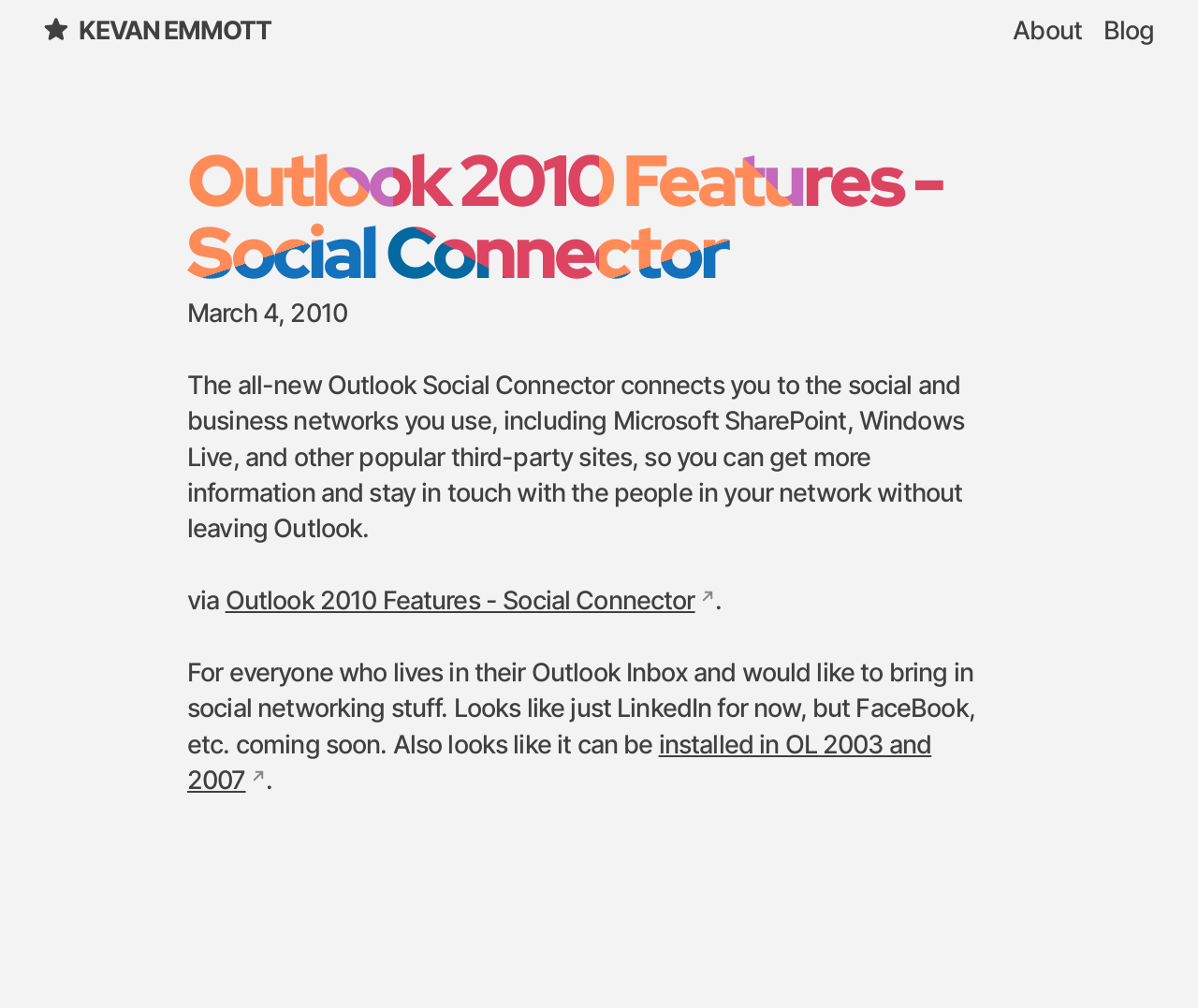Find the bounding box coordinates corresponding to the UI element with the description: "kevan emmott". The coordinates should be formatted as [left, top, right, bottom], with values as floats between 0 and 1.

[0.035, 0.0, 0.226, 0.063]